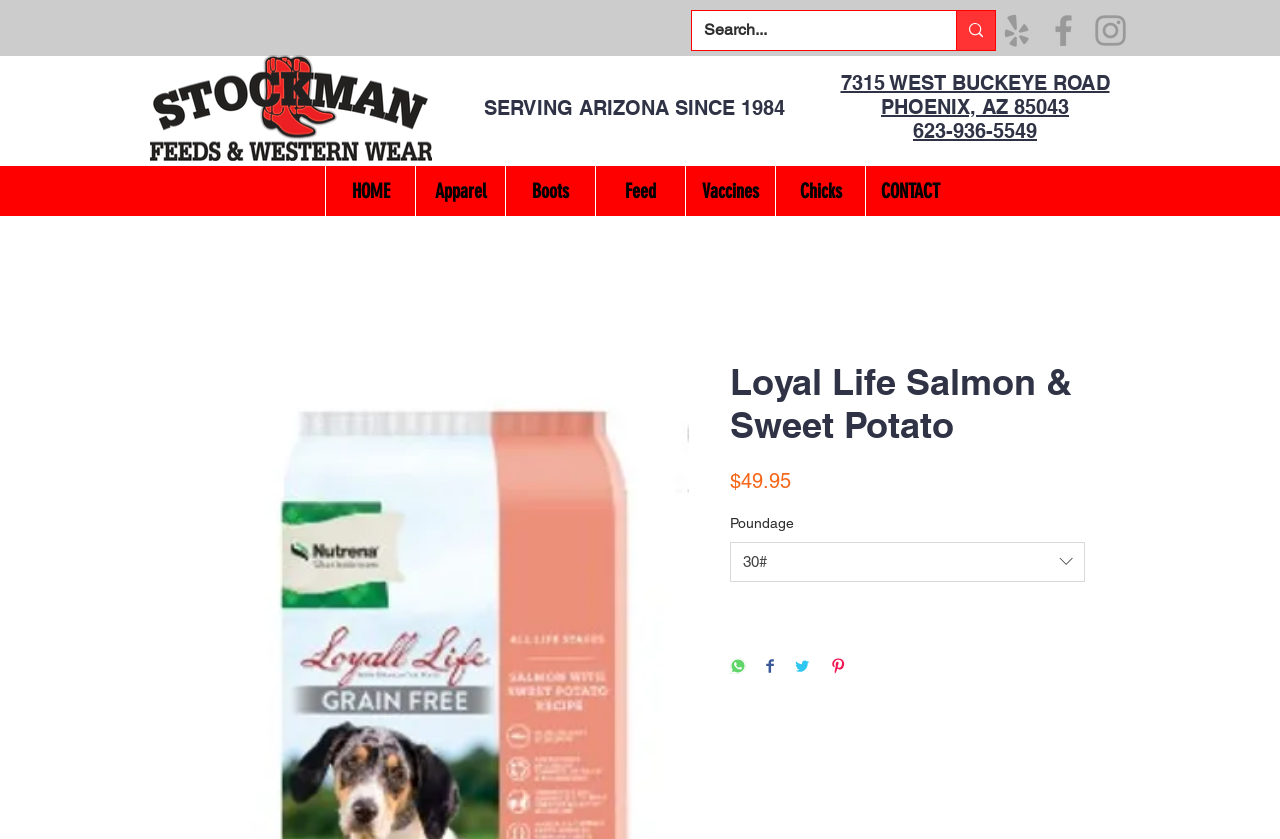Bounding box coordinates are specified in the format (top-left x, top-left y, bottom-right x, bottom-right y). All values are floating point numbers bounded between 0 and 1. Please provide the bounding box coordinate of the region this sentence describes: aria-label="Grey Yelp Icon"

[0.778, 0.012, 0.81, 0.061]